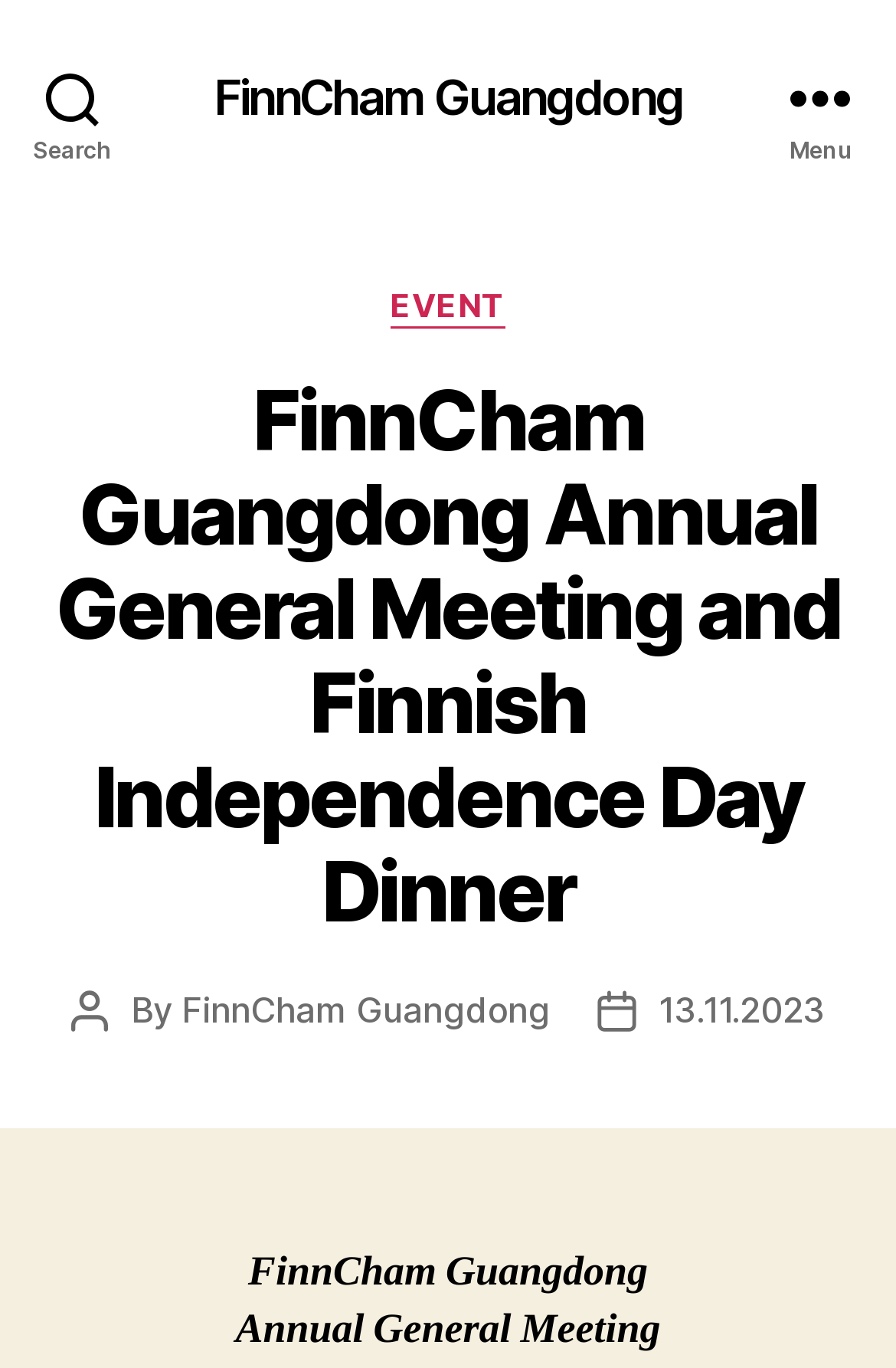Extract the main title from the webpage.

FinnCham Guangdong Annual General Meeting and Finnish Independence Day Dinner